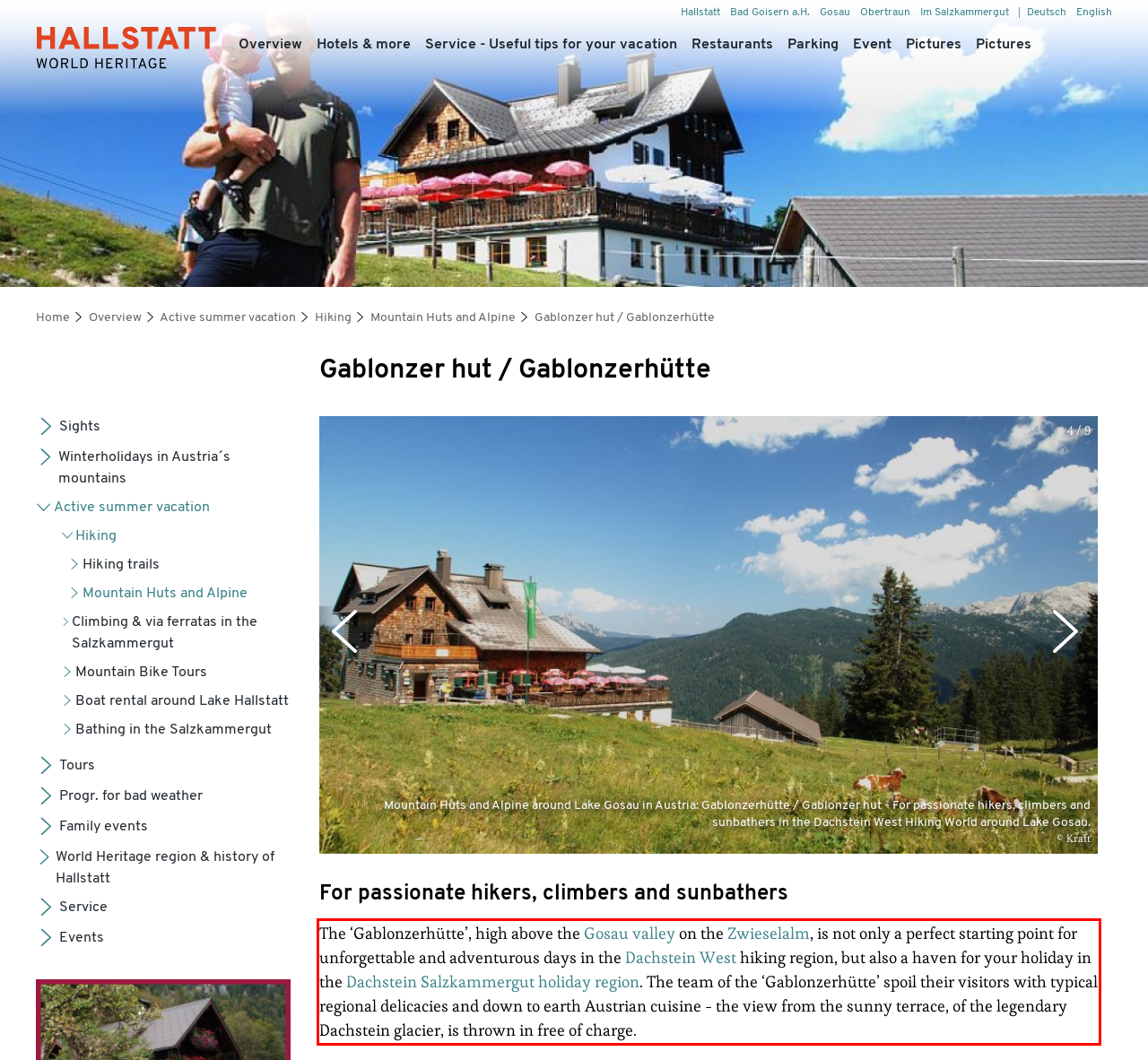Please use OCR to extract the text content from the red bounding box in the provided webpage screenshot.

The ‘Gablonzerhütte’, high above the Gosau valley on the Zwieselalm, is not only a perfect starting point for unforgettable and adventurous days in the Dachstein West hiking region, but also a haven for your holiday in the Dachstein Salzkammergut holiday region. The team of the ‘Gablonzerhütte’ spoil their visitors with typical regional delicacies and down to earth Austrian cuisine - the view from the sunny terrace, of the legendary Dachstein glacier, is thrown in free of charge.